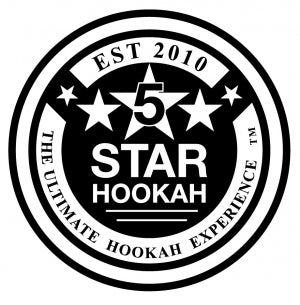Please give a one-word or short phrase response to the following question: 
What is the color scheme of the logo?

Black and white